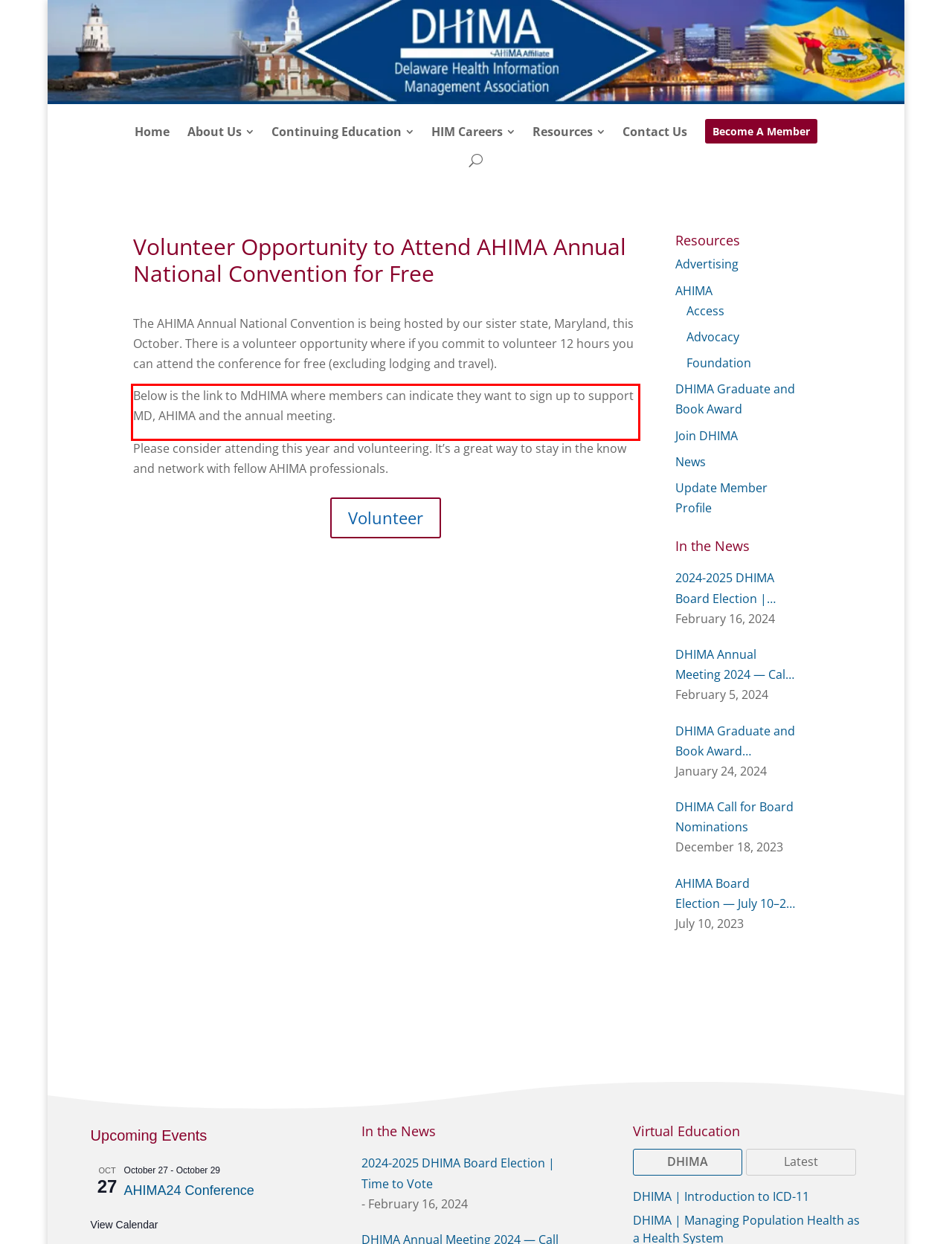Examine the screenshot of the webpage, locate the red bounding box, and generate the text contained within it.

Below is the link to MdHIMA where members can indicate they want to sign up to support MD, AHIMA and the annual meeting.